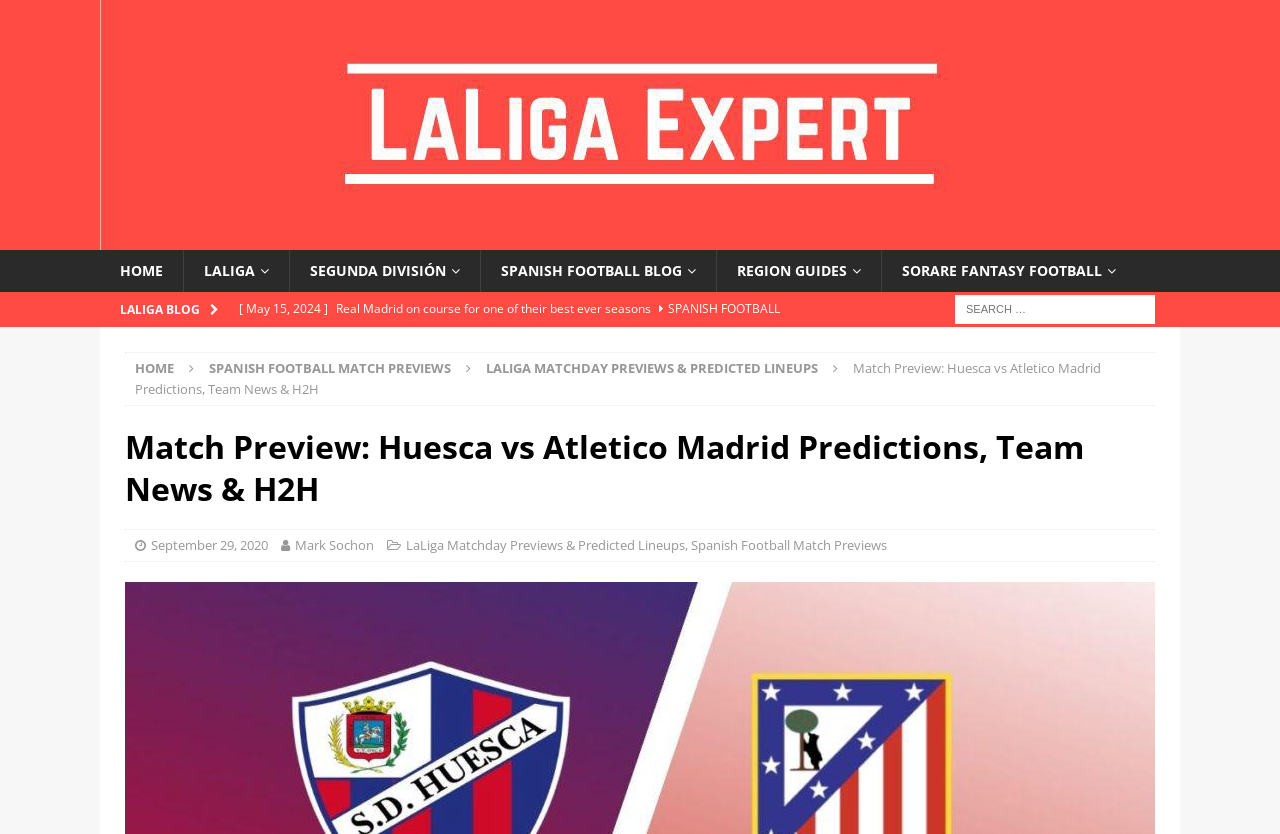What is the category of the article?
Based on the image, provide a one-word or brief-phrase response.

LaLiga Matchday Previews & Predicted Lineups